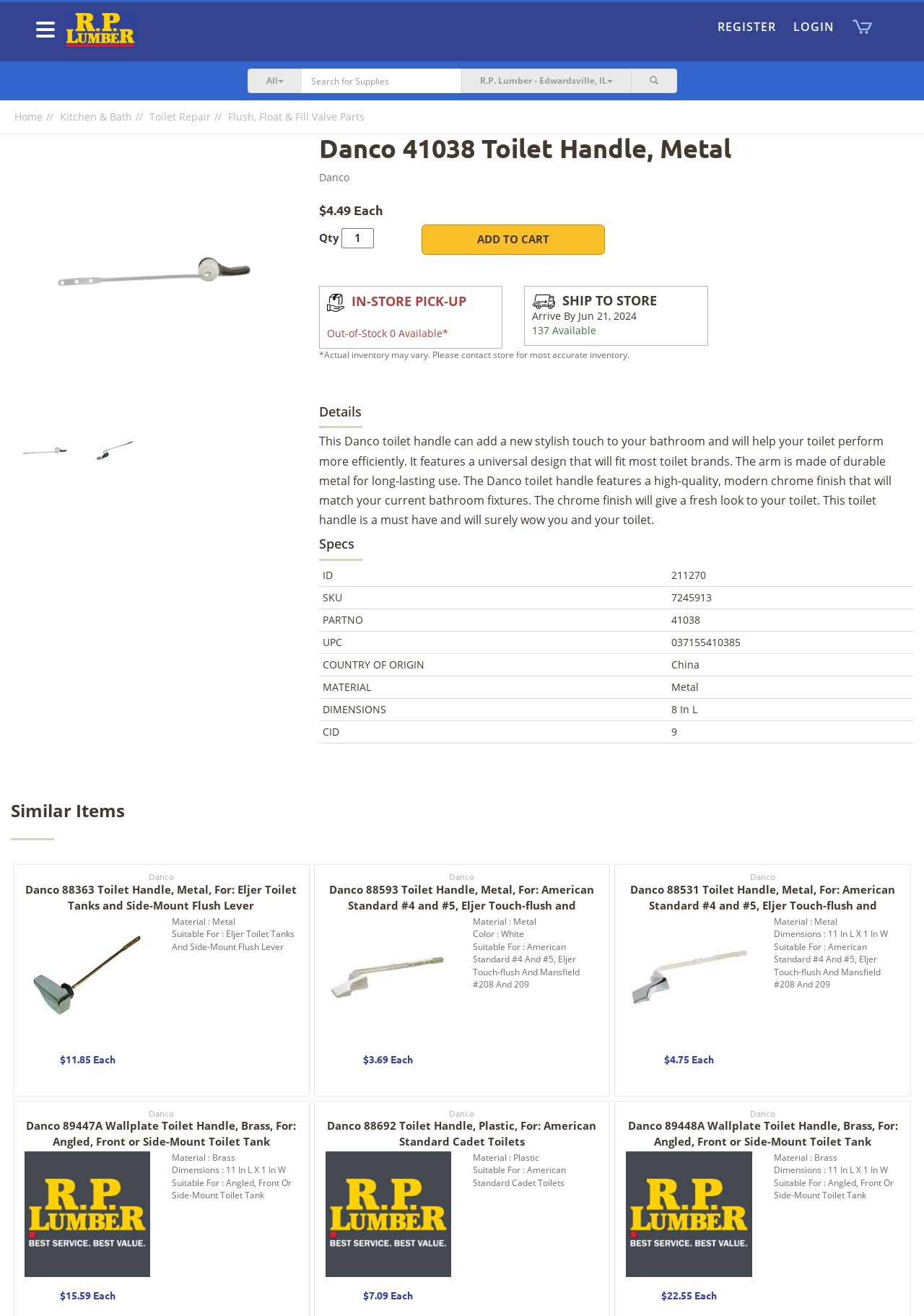Determine the bounding box coordinates of the region to click in order to accomplish the following instruction: "Login to the account". Provide the coordinates as four float numbers between 0 and 1, specifically [left, top, right, bottom].

[0.849, 0.008, 0.912, 0.032]